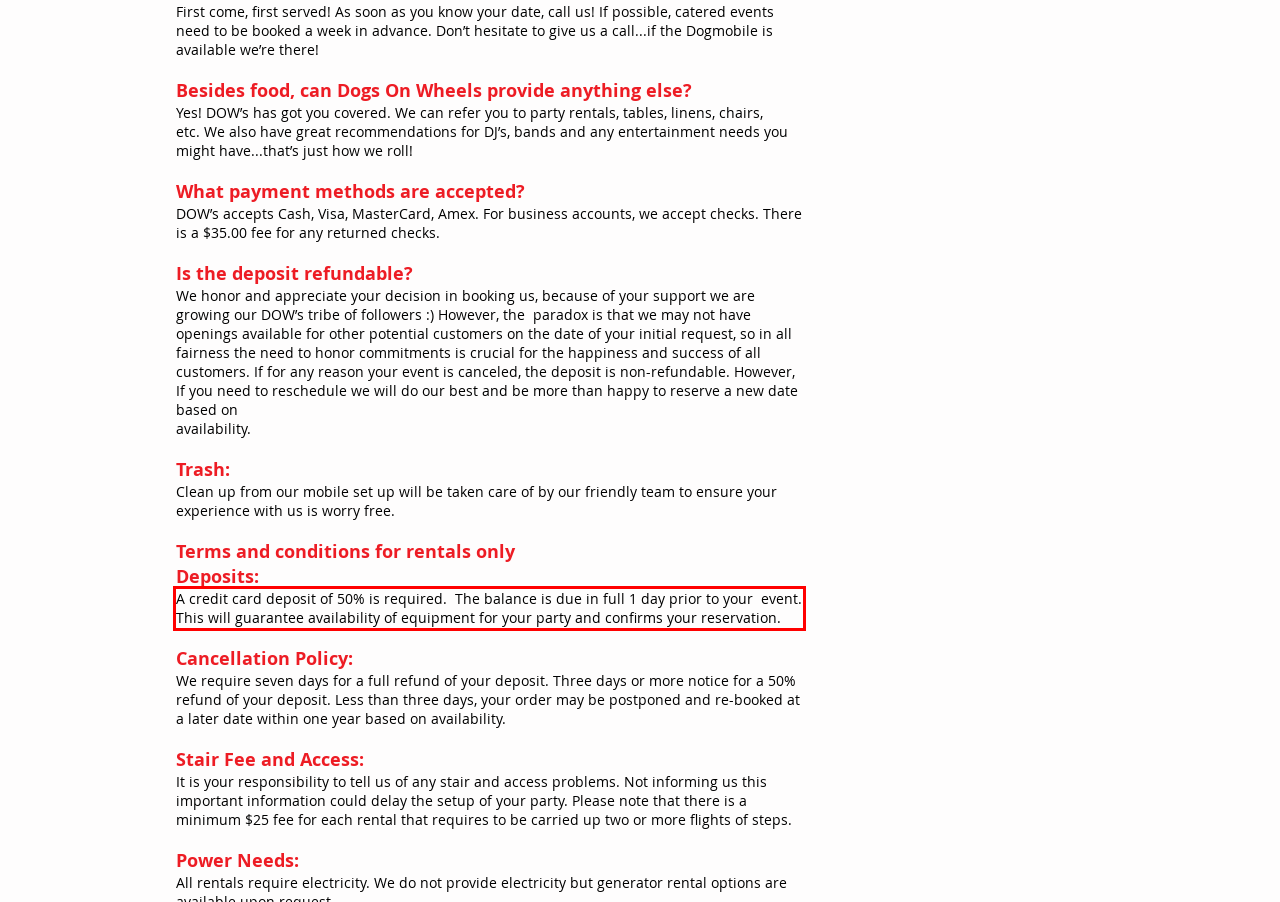Identify the red bounding box in the webpage screenshot and perform OCR to generate the text content enclosed.

A credit card deposit of 50% is required. The balance is due in full 1 day prior to your event. This will guarantee availability of equipment for your party and confirms your reservation.